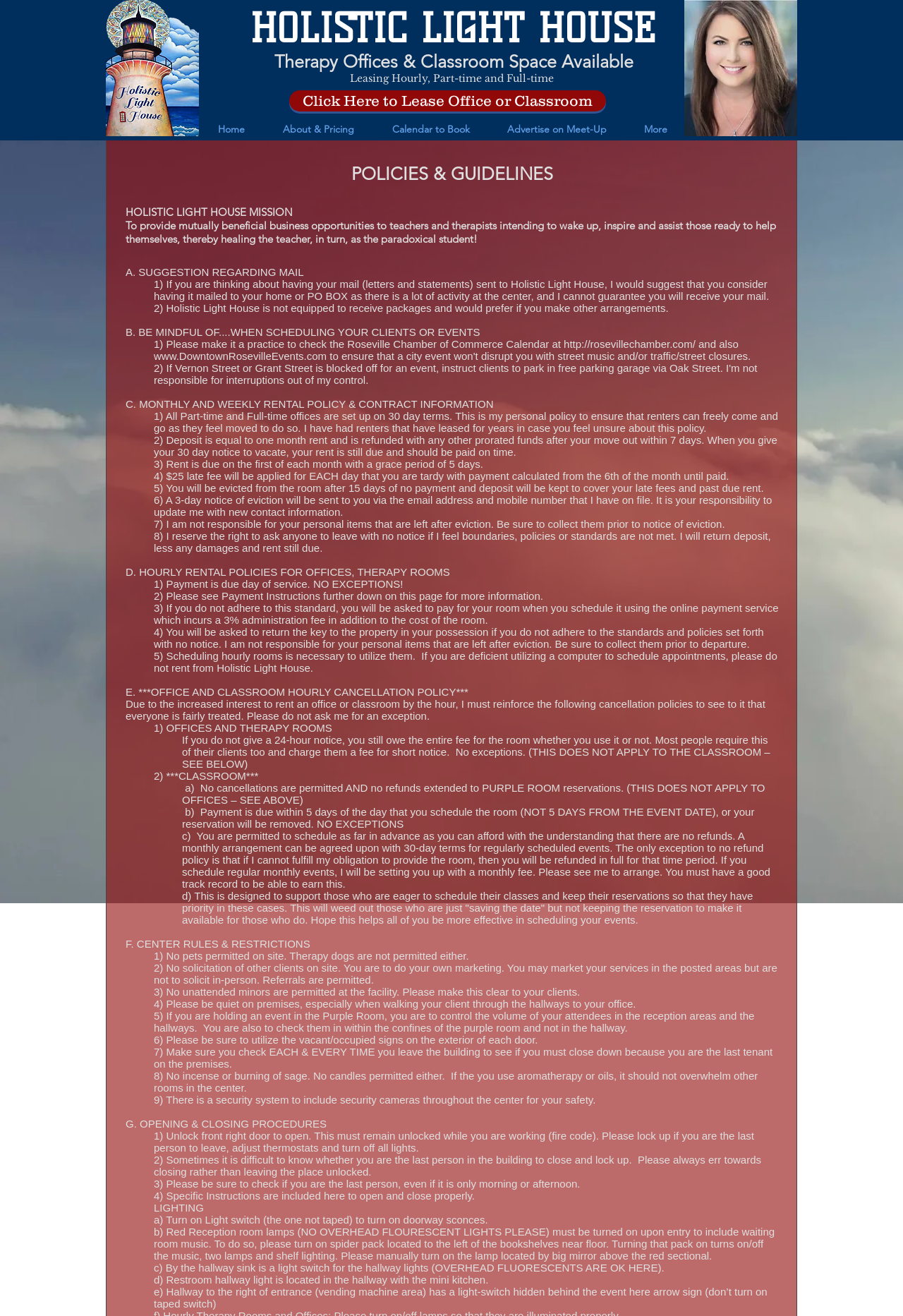Please give the bounding box coordinates of the area that should be clicked to fulfill the following instruction: "Click on 'Home'". The coordinates should be in the format of four float numbers from 0 to 1, i.e., [left, top, right, bottom].

[0.22, 0.091, 0.292, 0.106]